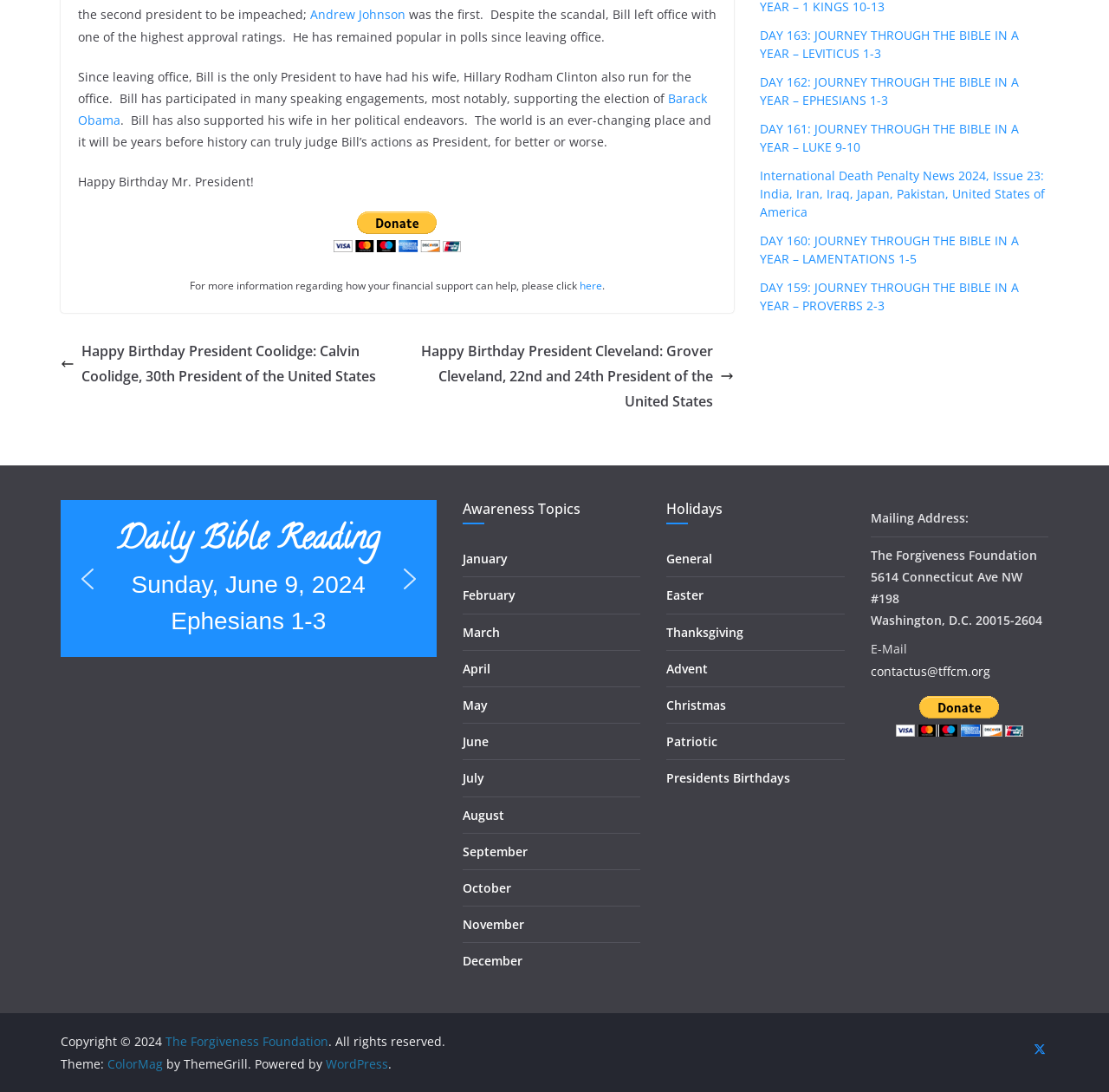Highlight the bounding box coordinates of the region I should click on to meet the following instruction: "Read about 'Happy Birthday President Coolidge'".

[0.055, 0.31, 0.35, 0.356]